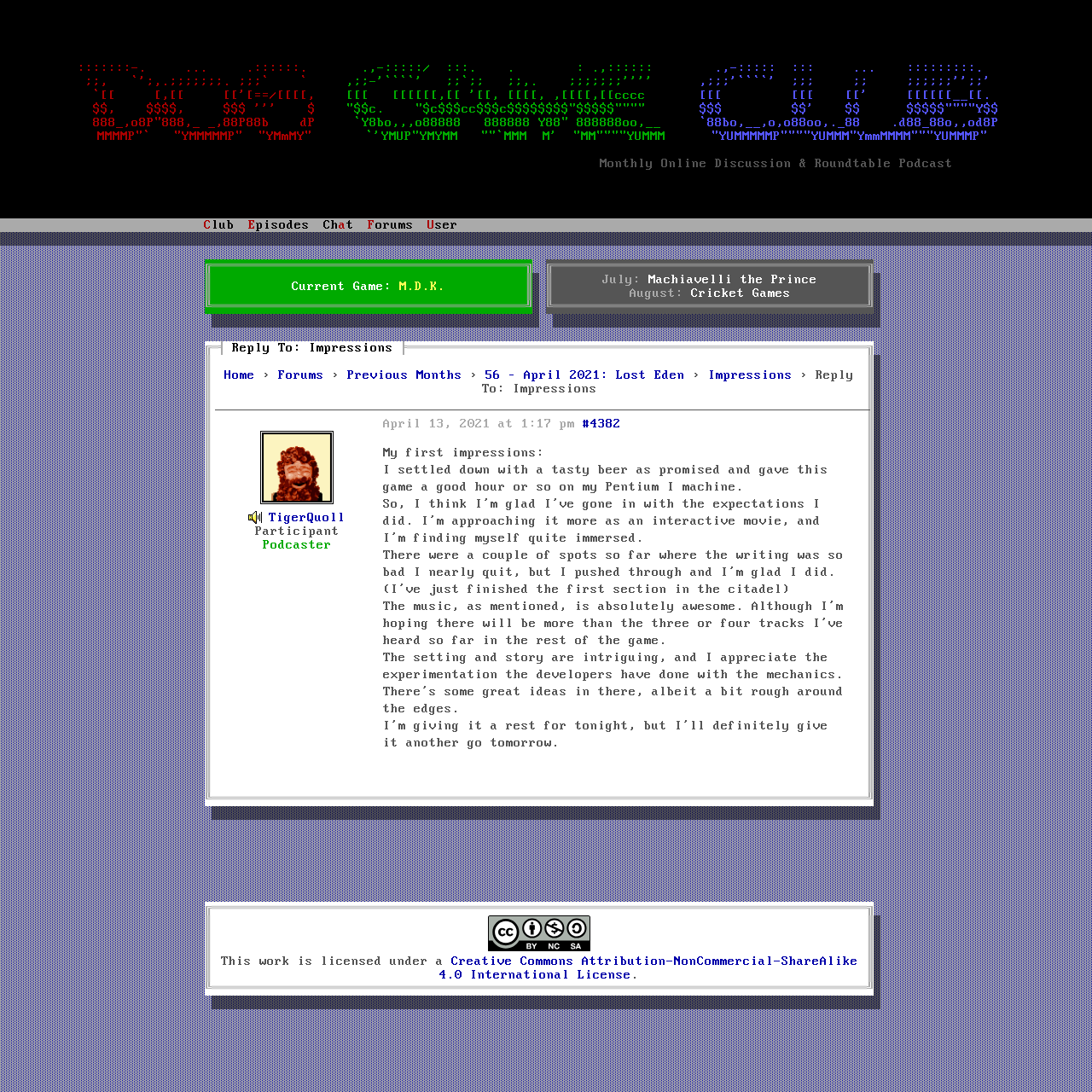What is the license under which this work is licensed?
Refer to the image and respond with a one-word or short-phrase answer.

Creative Commons Attribution-NonCommercial-ShareAlike 4.0 International License